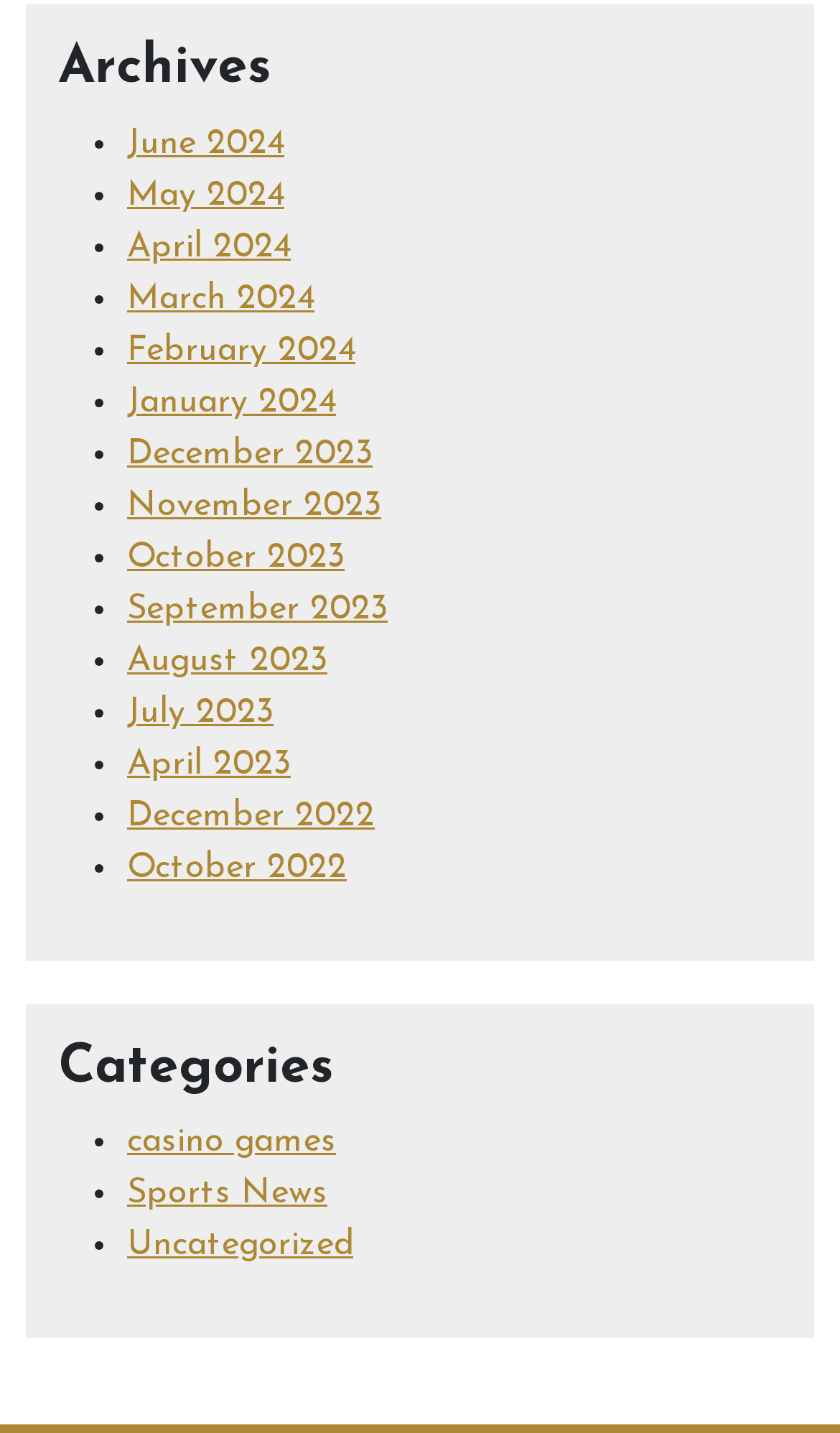Provide the bounding box coordinates of the UI element that matches the description: "Uncategorized".

[0.151, 0.858, 0.421, 0.882]